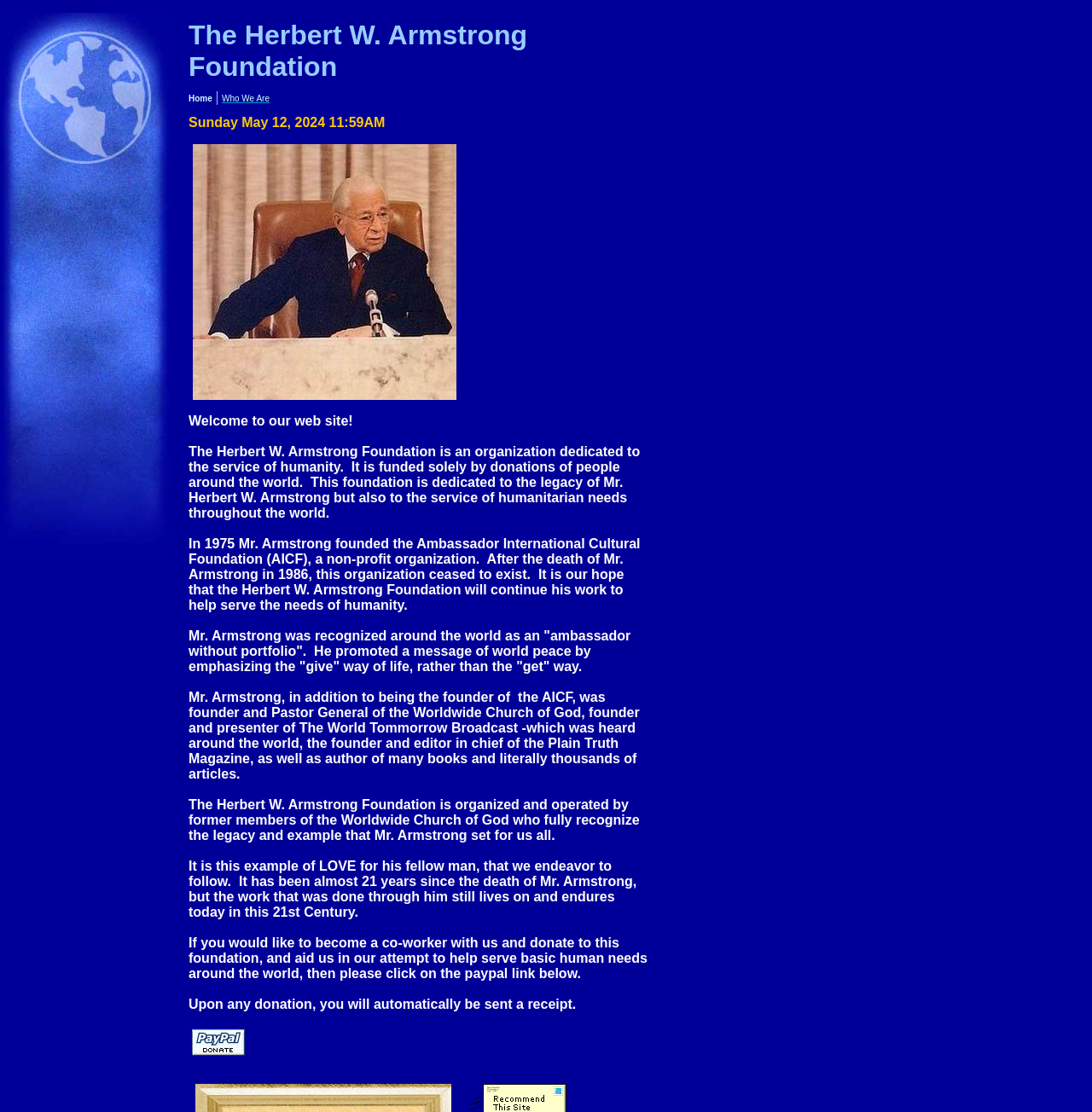Using the details in the image, give a detailed response to the question below:
What is the method of donation mentioned on the webpage?

The text in the LayoutTableCell element mentions 'If you would like to become a co-worker with us and donate to this foundation, and aid us in our attempt to help serve basic human needs around the world, then please click on the paypal link below.'. This suggests that the method of donation mentioned on the webpage is PayPal.